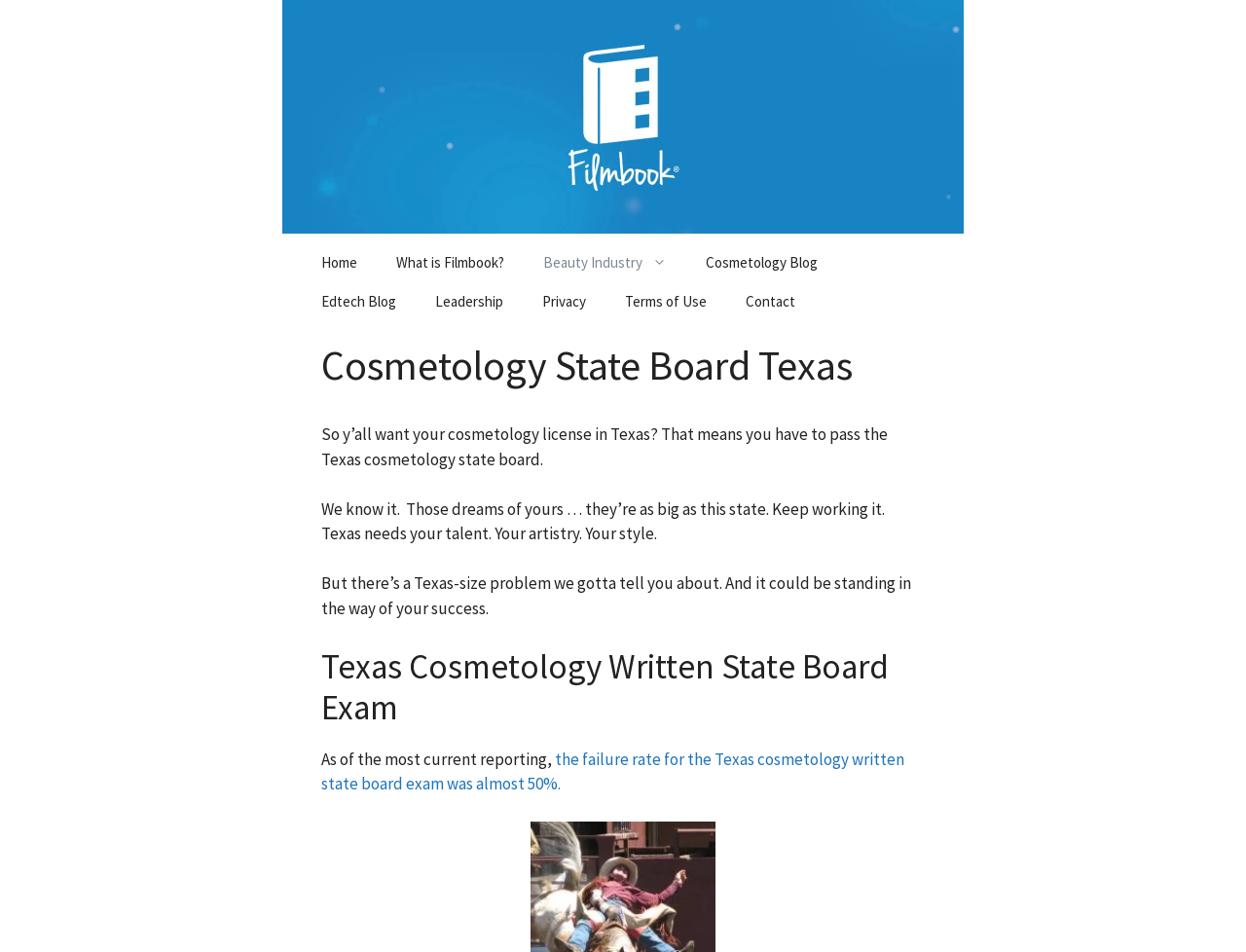Locate the bounding box coordinates of the clickable area needed to fulfill the instruction: "Click on the 'Cosmetology Blog' link".

[0.551, 0.256, 0.672, 0.297]